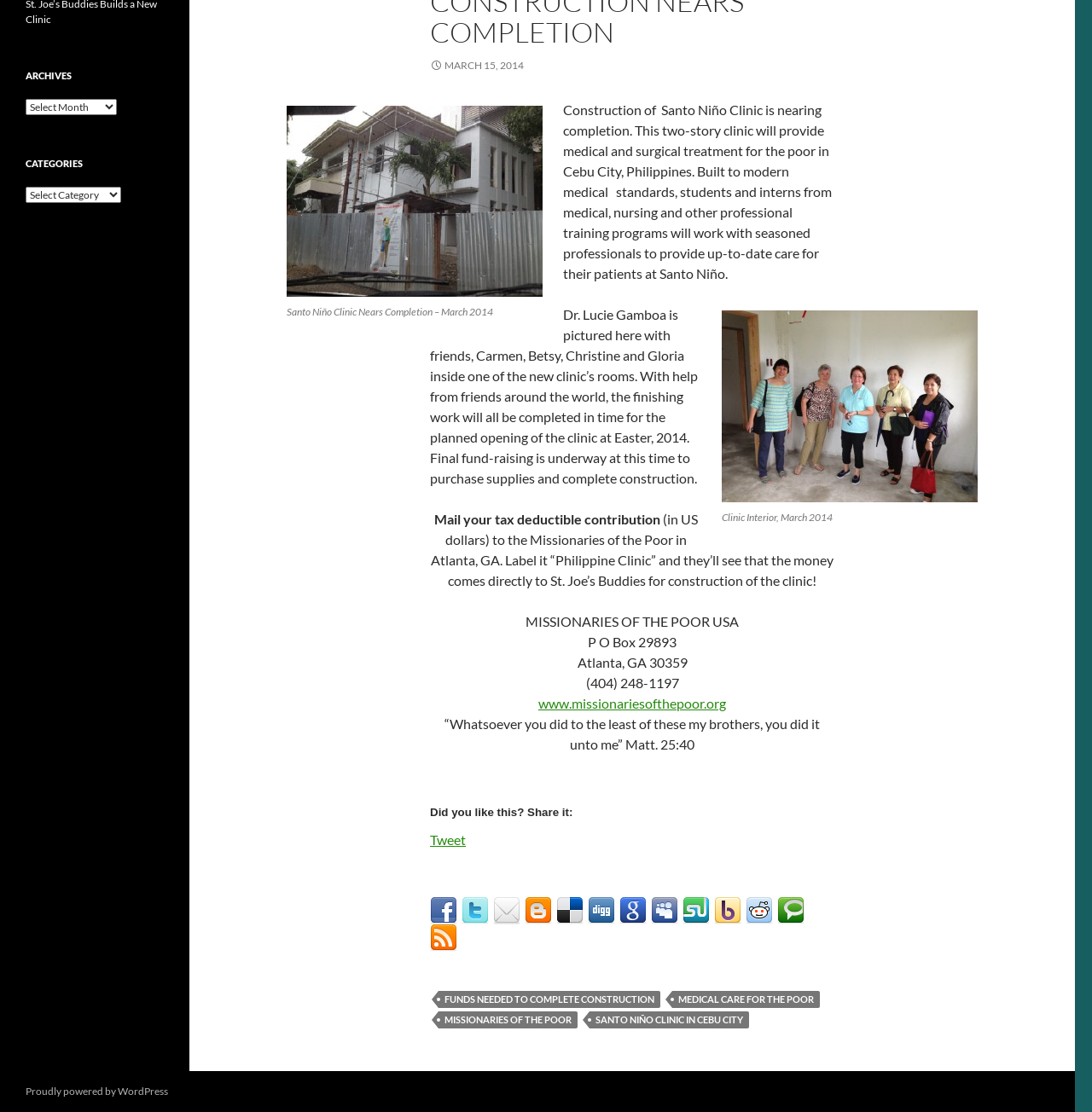Using the provided description March 15, 2014, find the bounding box coordinates for the UI element. Provide the coordinates in (top-left x, top-left y, bottom-right x, bottom-right y) format, ensuring all values are between 0 and 1.

[0.394, 0.053, 0.48, 0.064]